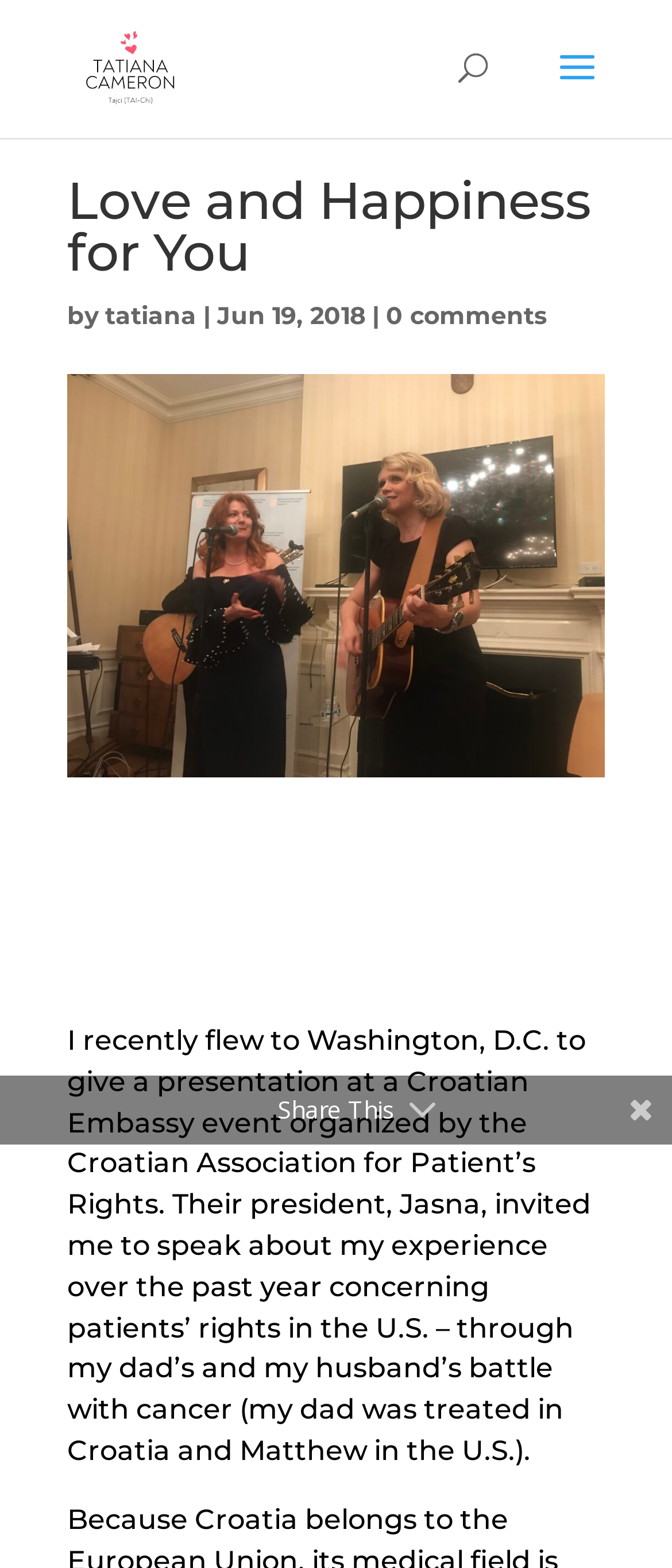What is the date of the post?
Deliver a detailed and extensive answer to the question.

The date of the post is mentioned in the text as 'Jun 19, 2018' which is likely the date when the author wrote and published the post.